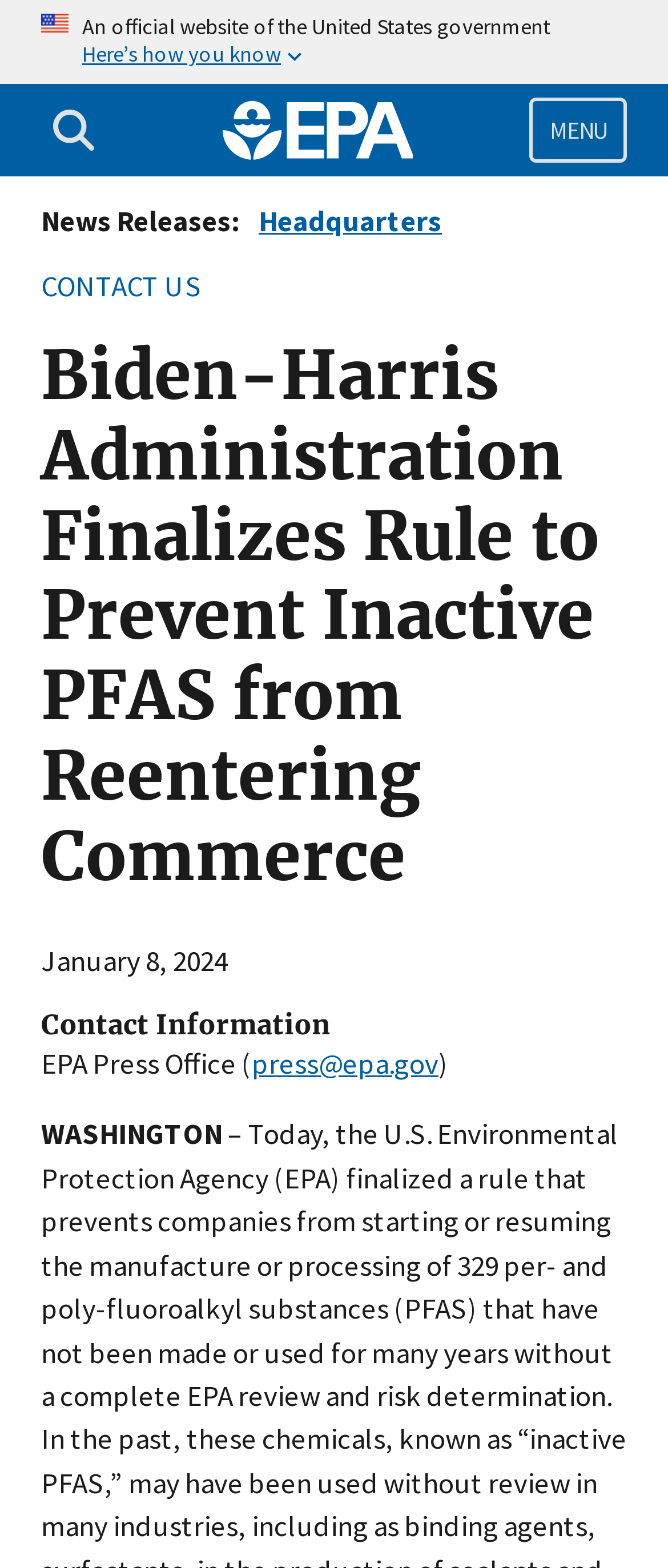What is the contact email for the EPA Press Office? Observe the screenshot and provide a one-word or short phrase answer.

press@epa.gov